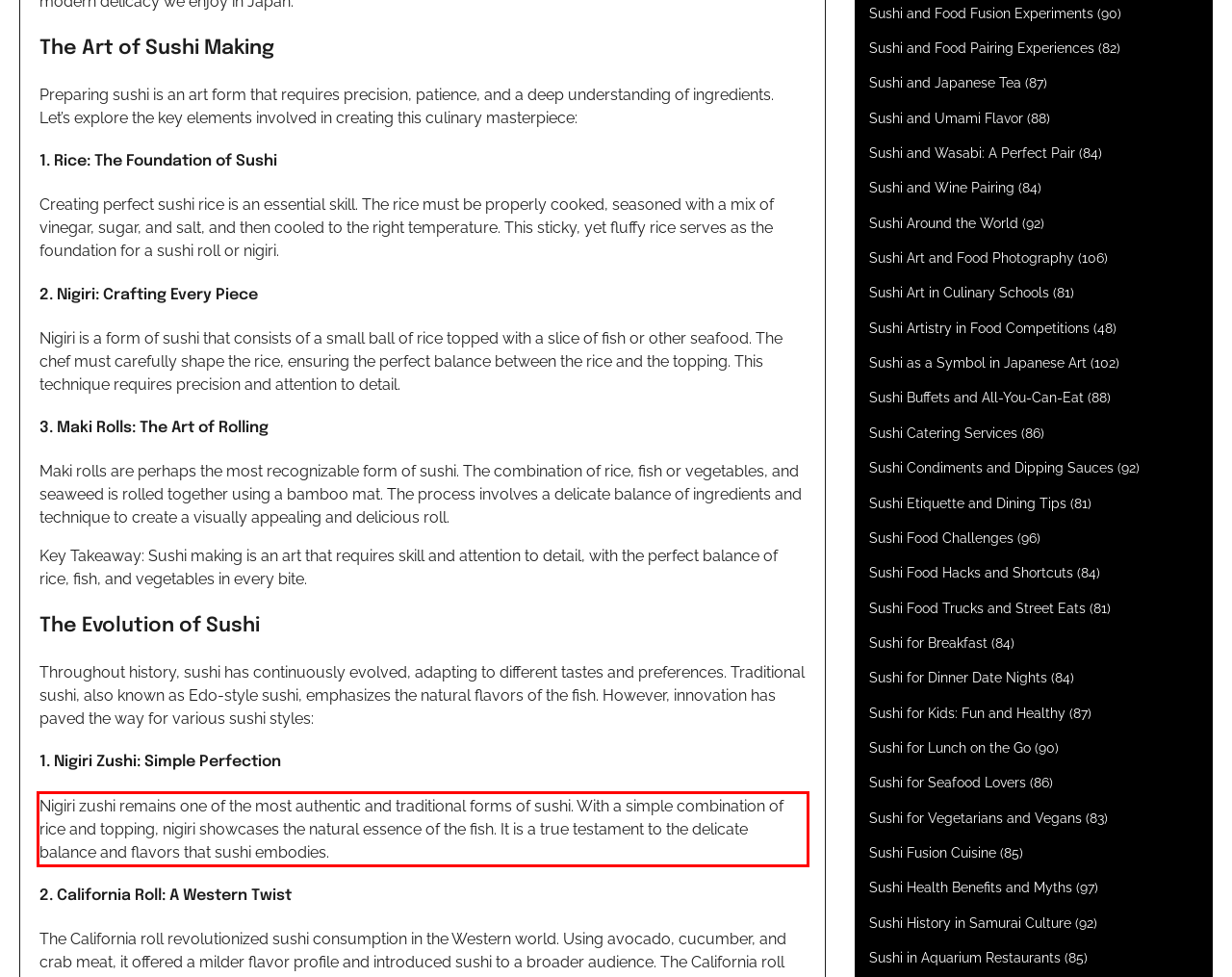Given a screenshot of a webpage, locate the red bounding box and extract the text it encloses.

Nigiri zushi remains one of the most authentic and traditional forms of sushi. With a simple combination of rice and topping, nigiri showcases the natural essence of the fish. It is a true testament to the delicate balance and flavors that sushi embodies.